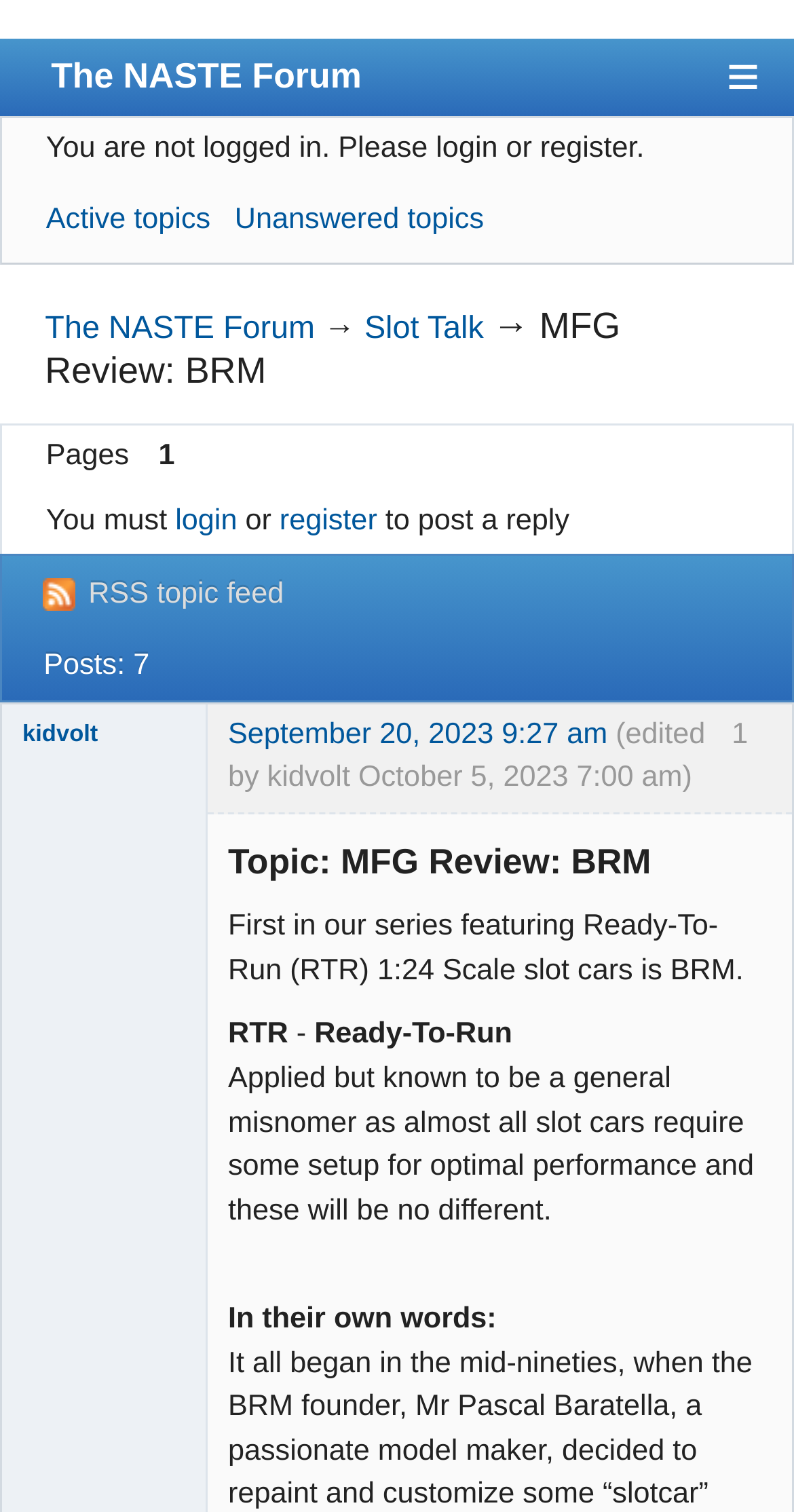What is the topic of this forum post?
Please give a detailed and elaborate answer to the question.

I determined the answer by looking at the heading 'Topic: MFG Review: BRM' which is located at the top of the post content.